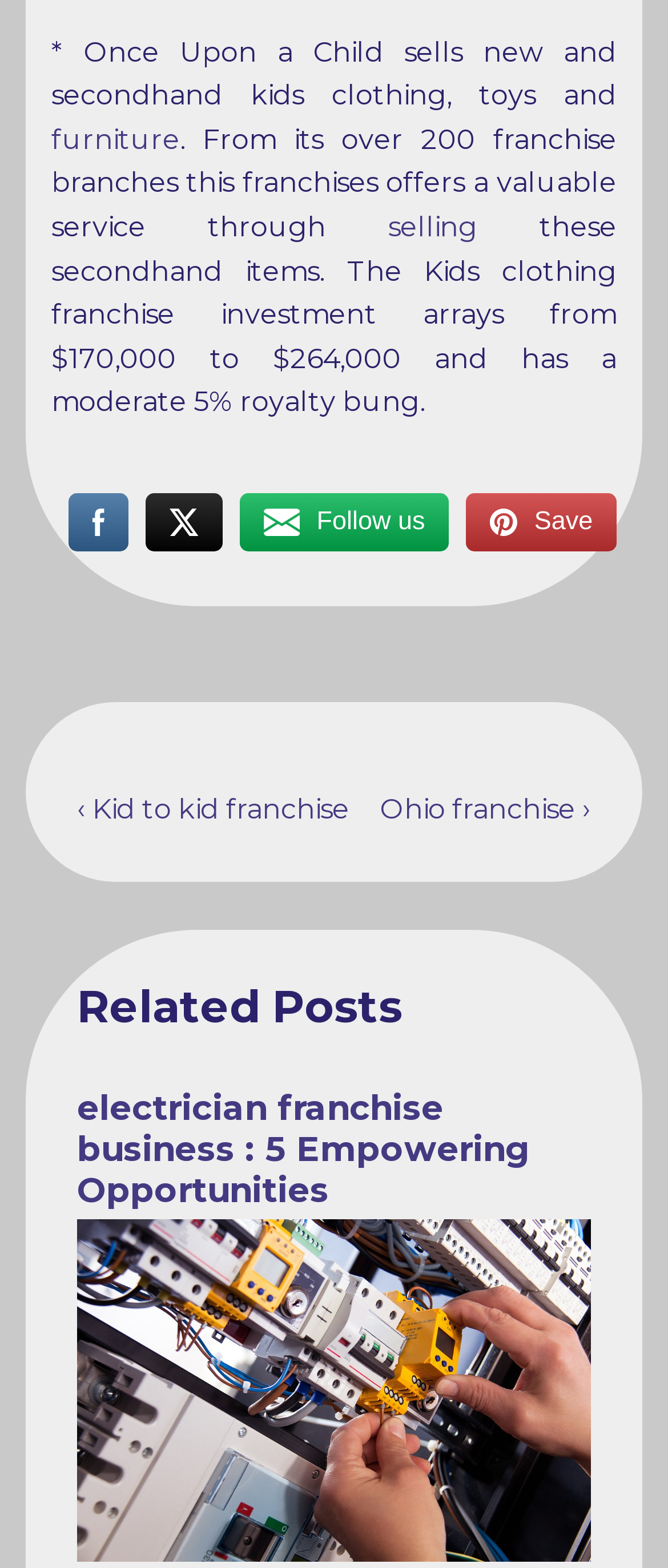How many franchise branches does Once Upon a Child have?
Your answer should be a single word or phrase derived from the screenshot.

Over 200